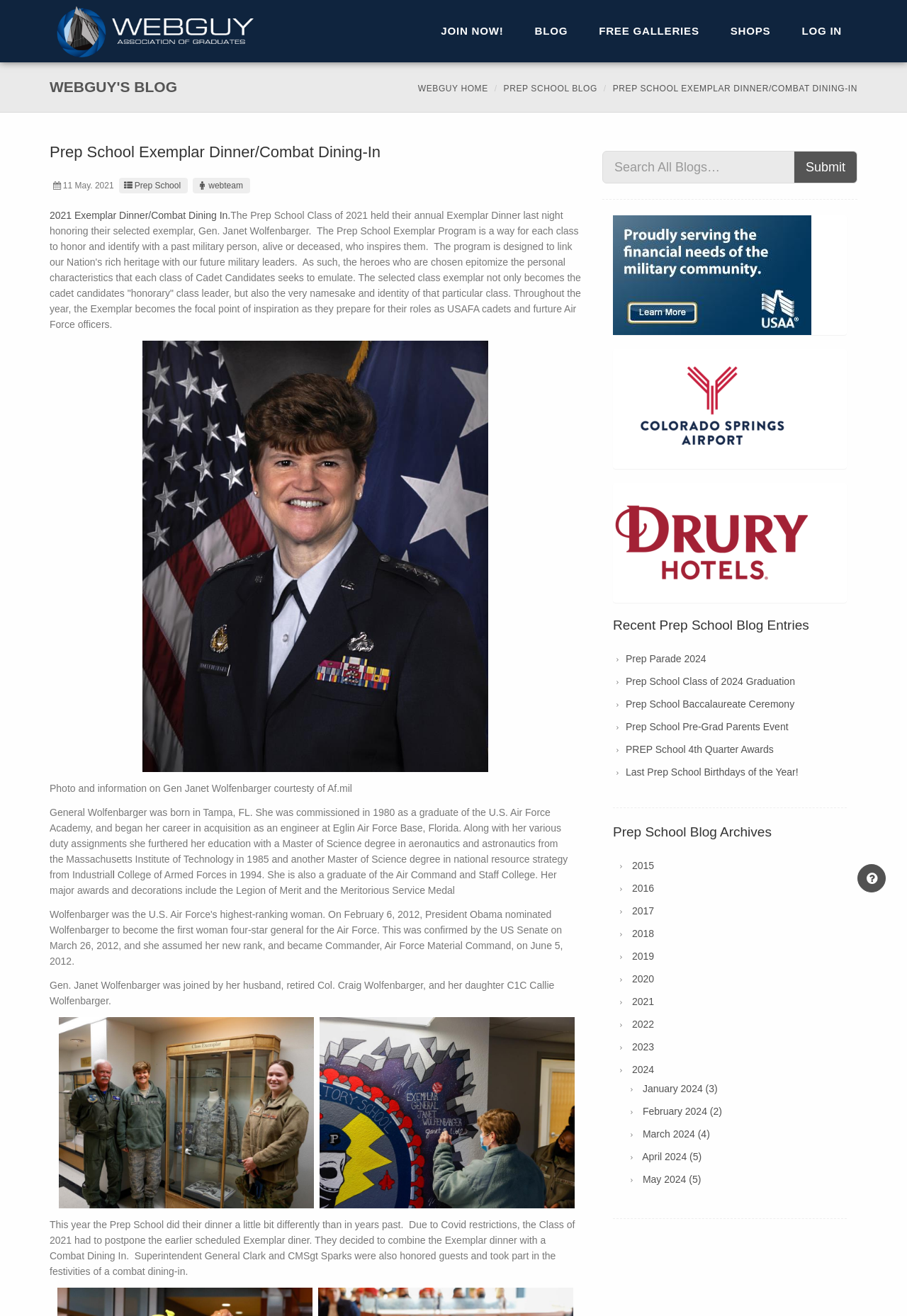Kindly respond to the following question with a single word or a brief phrase: 
What is the date of the blog post?

11 May. 2021